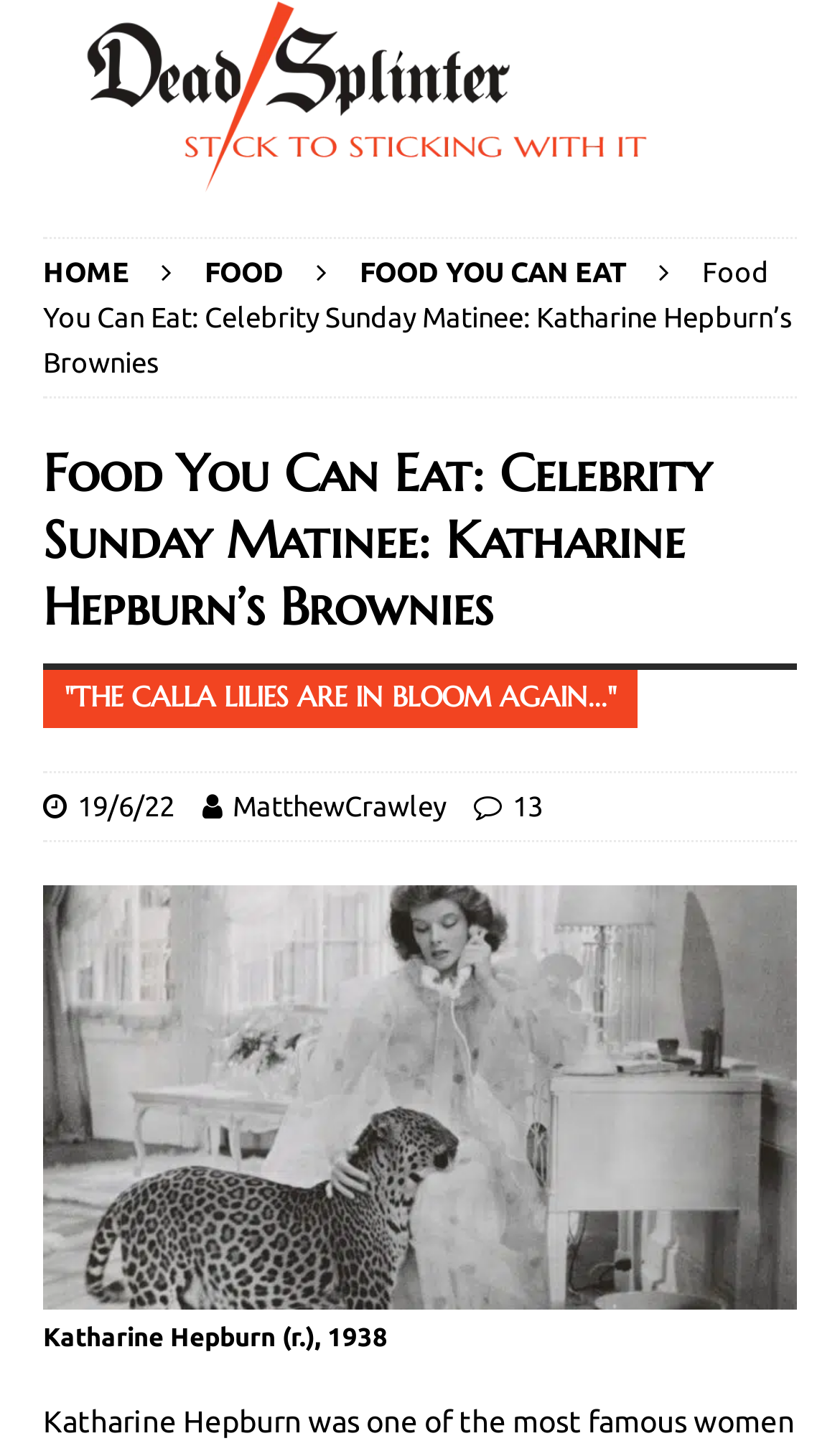Answer this question in one word or a short phrase: Who is the author of the article?

MatthewCrawley